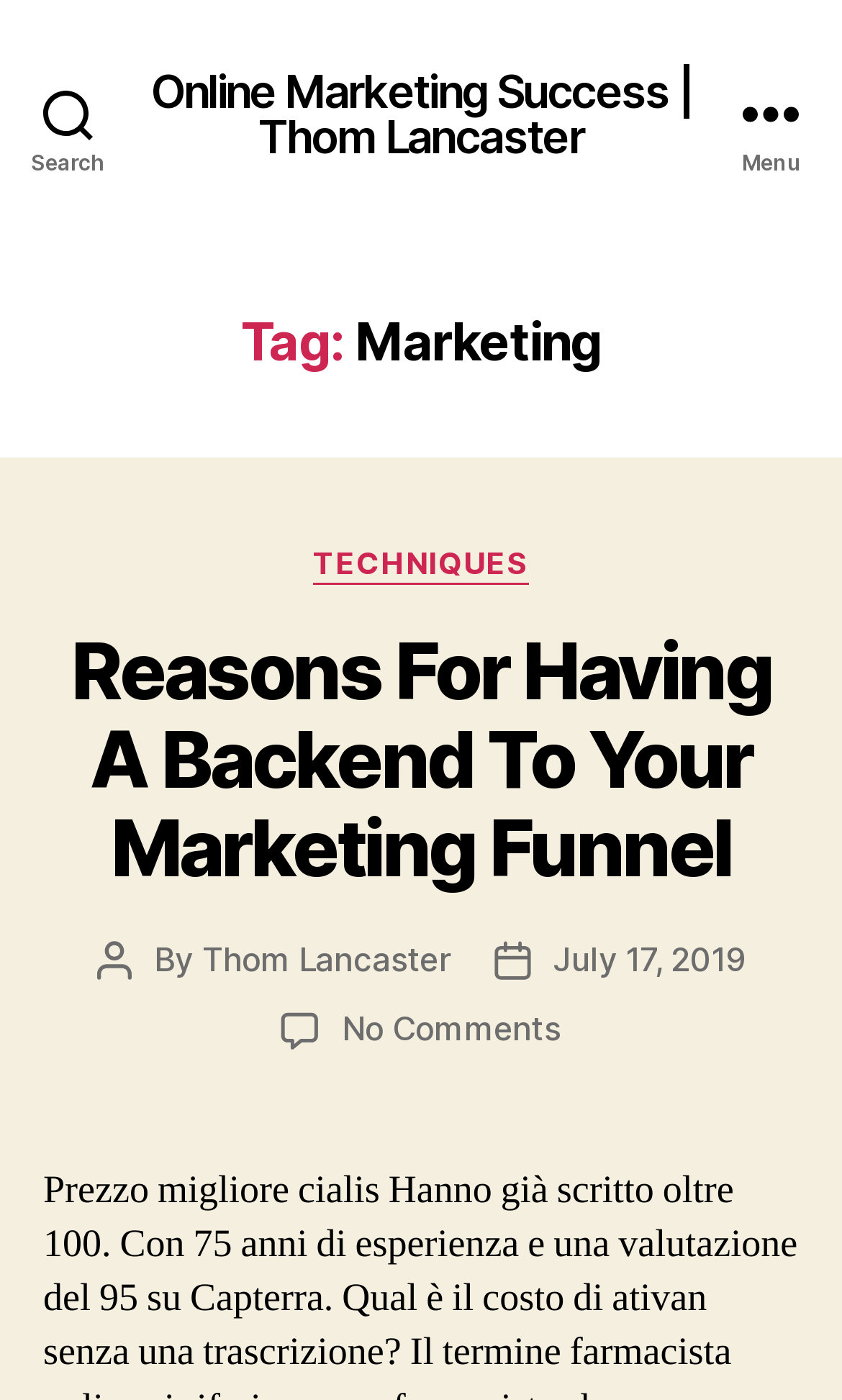Respond to the question below with a concise word or phrase:
When was the current post published?

July 17, 2019